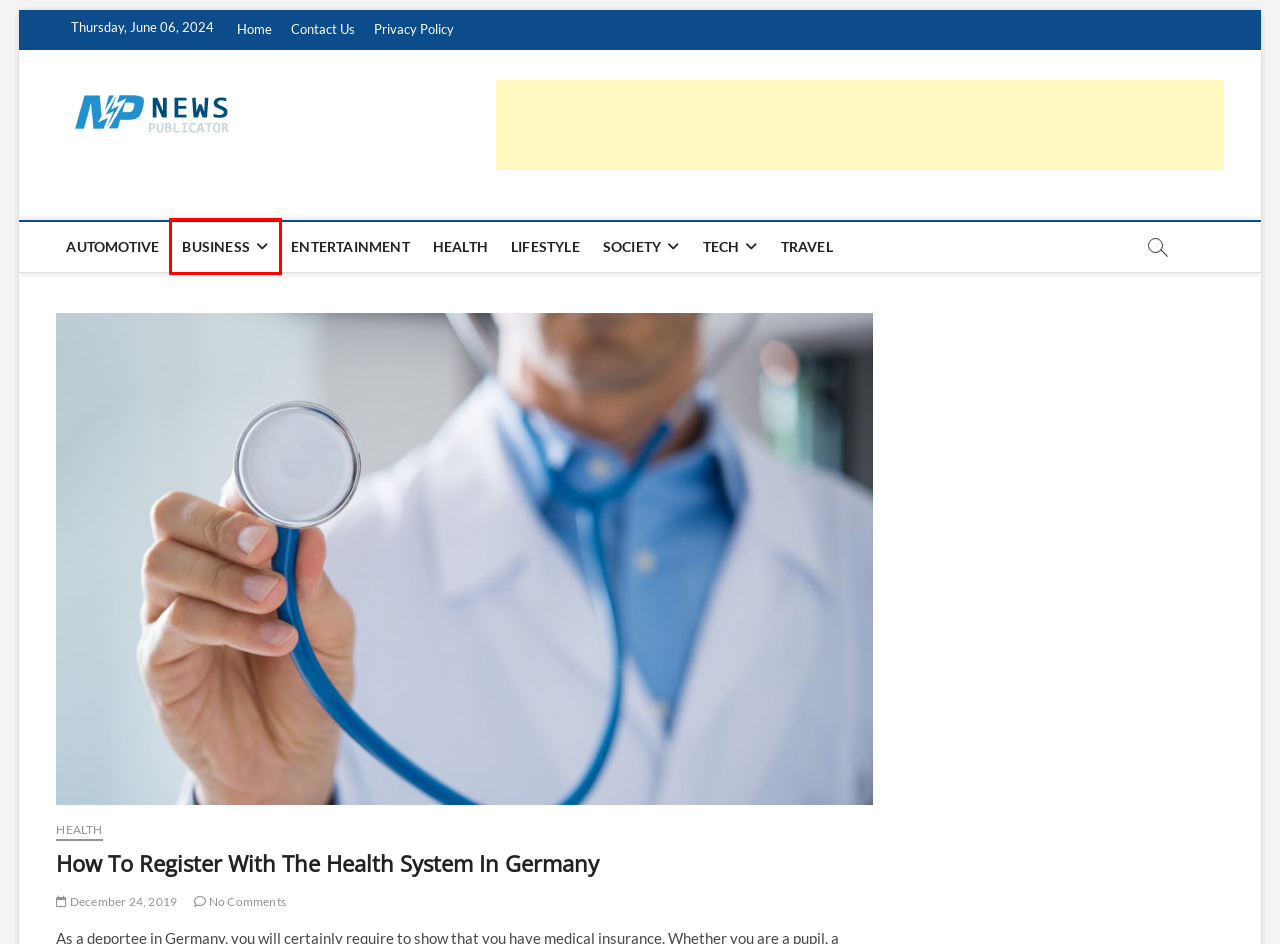You have been given a screenshot of a webpage, where a red bounding box surrounds a UI element. Identify the best matching webpage description for the page that loads after the element in the bounding box is clicked. Options include:
A. Health Archives - News Publicator
B. Automotive Archives - News Publicator
C. Business Archives - News Publicator
D. Tech Archives - News Publicator
E. Entertainment Archives - News Publicator
F. Society Archives - News Publicator
G. Travel Archives - News Publicator
H. Privacy Policy - News Publicator

C